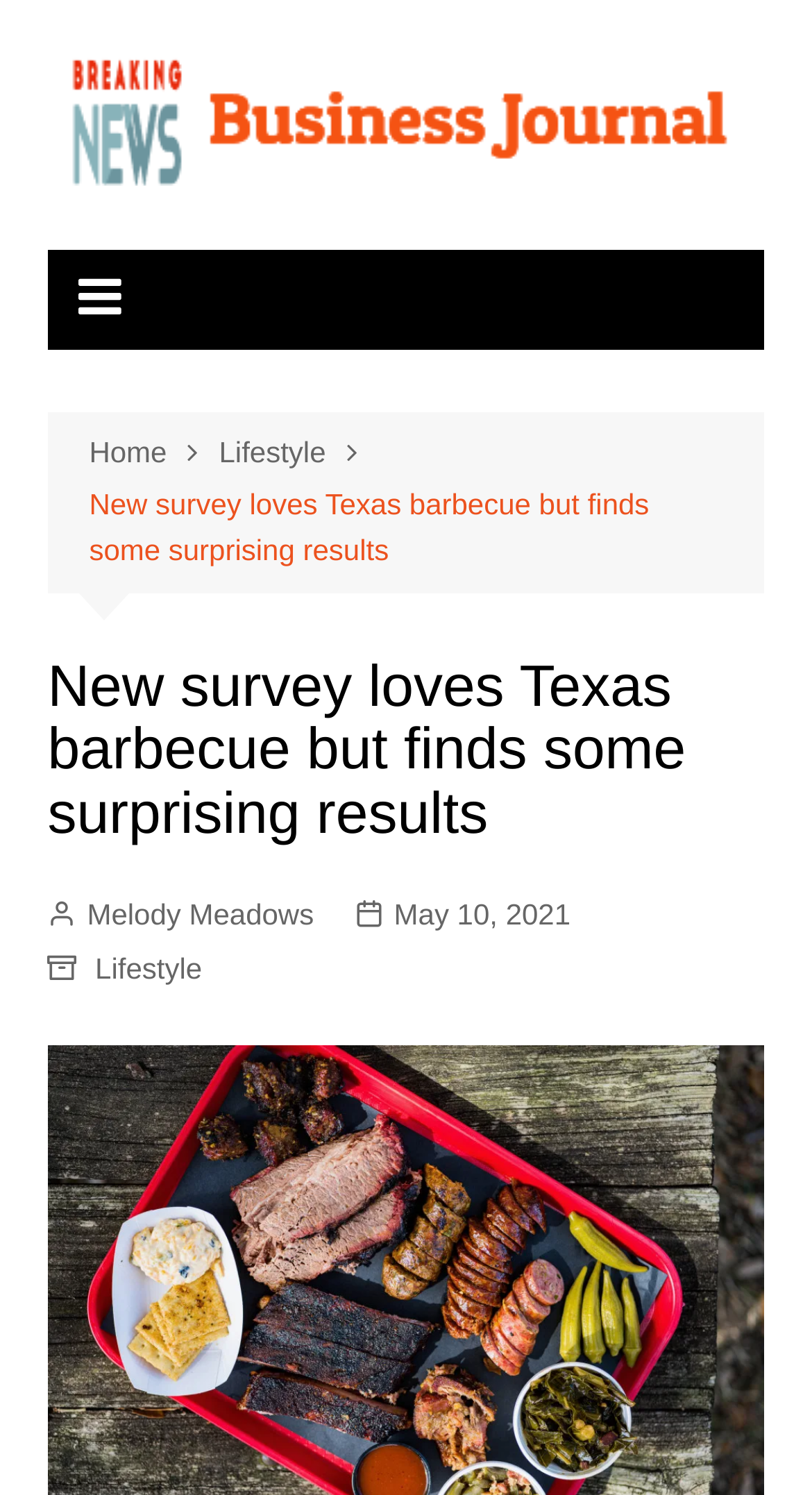Please provide a detailed answer to the question below based on the screenshot: 
Who is the author of the article?

The author of the article can be determined by looking at the link 'Melody Meadows' located below the article title, which indicates that Melody Meadows is the author of the article.